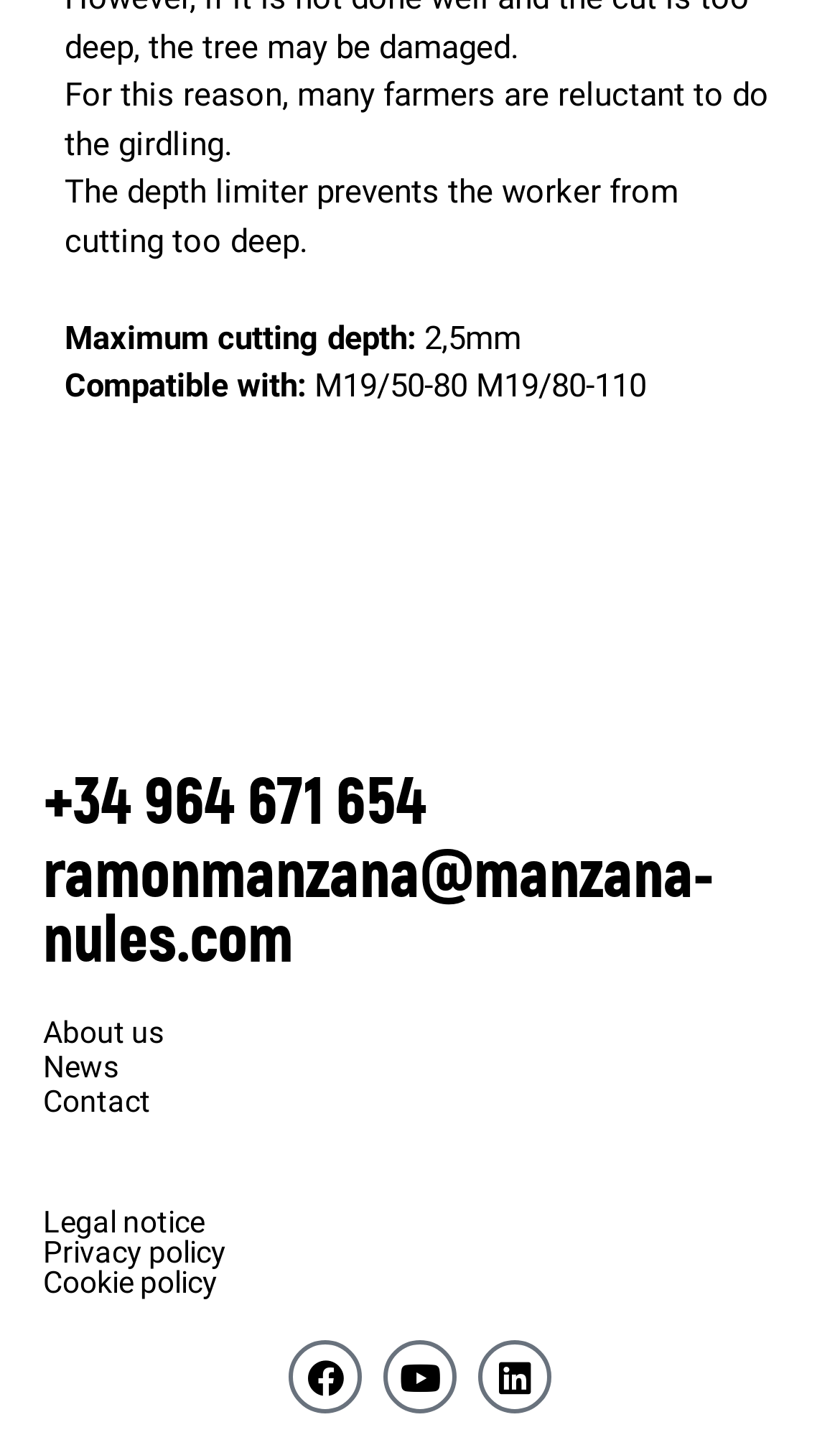Identify the bounding box for the given UI element using the description provided. Coordinates should be in the format (top-left x, top-left y, bottom-right x, bottom-right y) and must be between 0 and 1. Here is the description: About us

[0.051, 0.702, 0.949, 0.734]